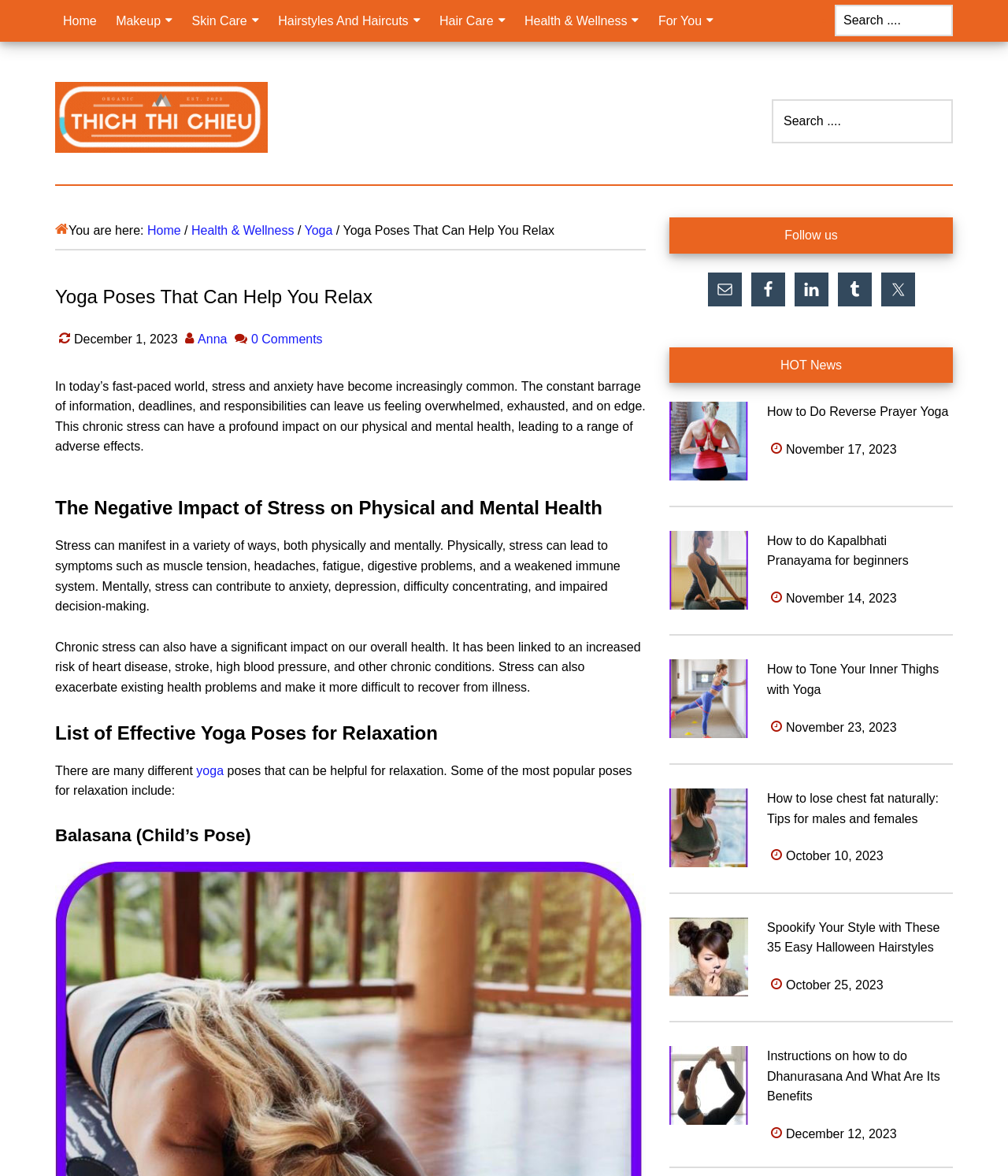What is the topic of the current webpage?
Give a detailed response to the question by analyzing the screenshot.

The topic of the current webpage is 'Yoga Poses That Can Help You Relax' which is indicated by the heading 'Yoga Poses That Can Help You Relax' on the webpage.